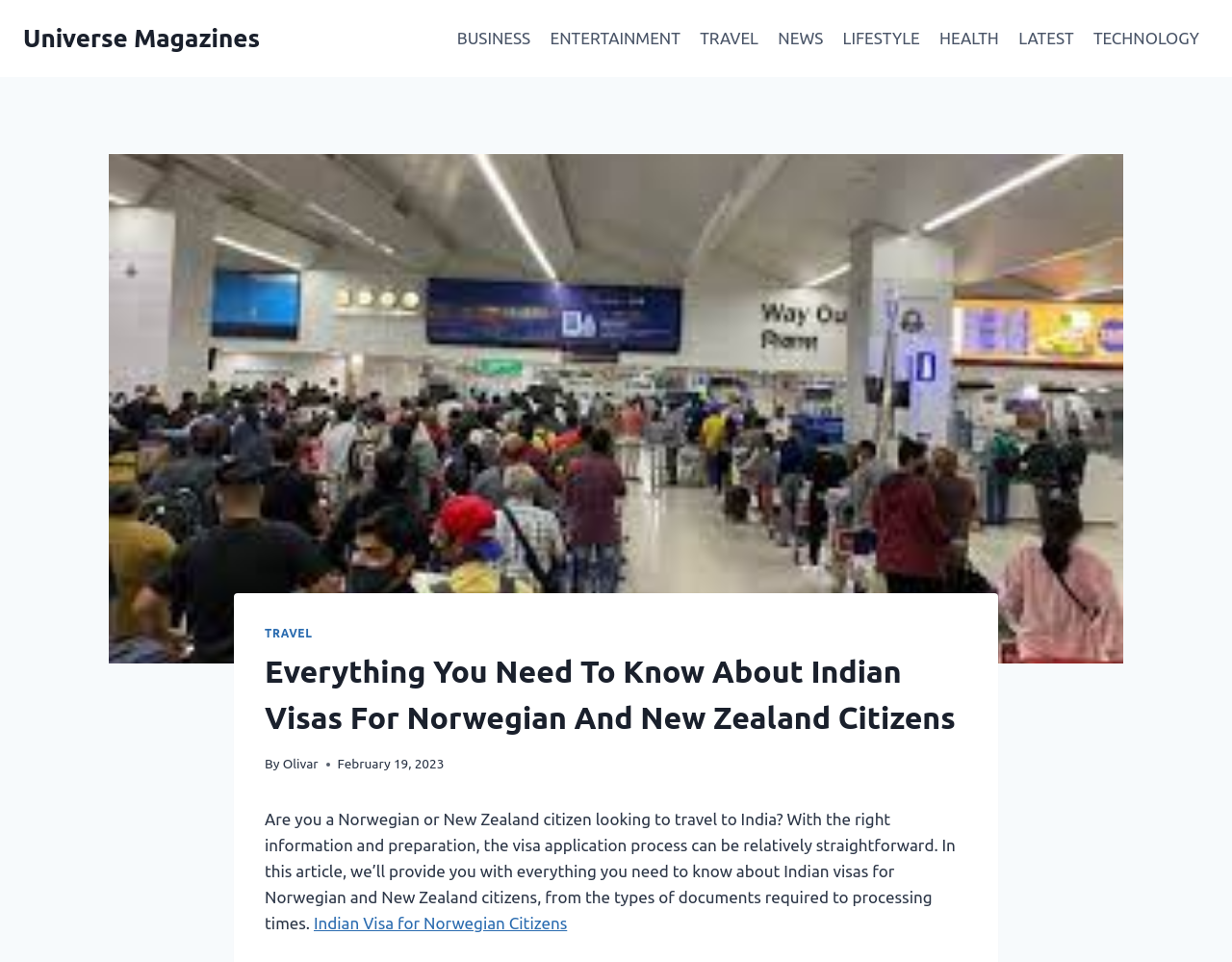Locate the bounding box coordinates of the clickable area needed to fulfill the instruction: "Learn about Indian Visa for Norwegian Citizens".

[0.255, 0.95, 0.46, 0.969]